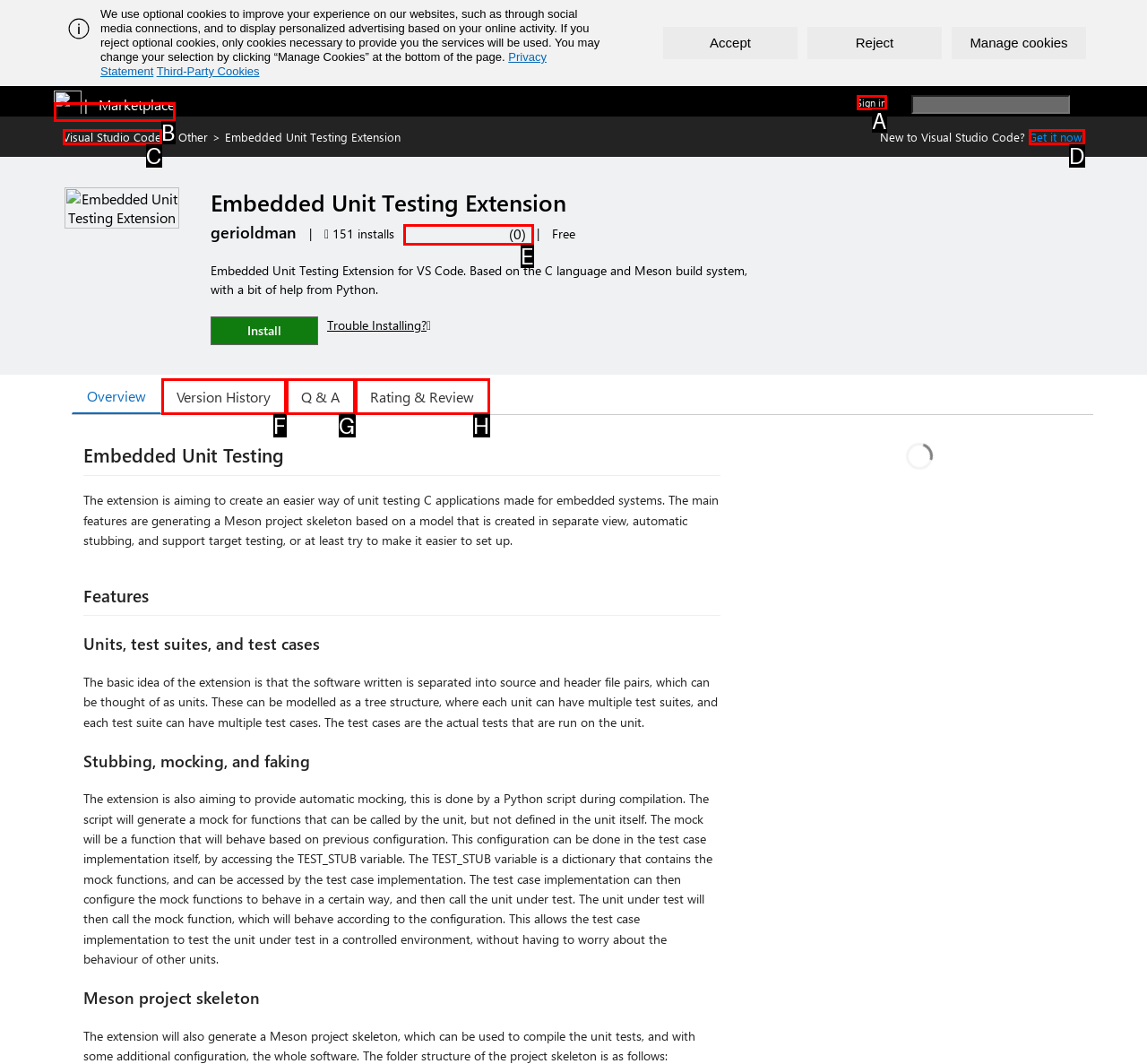Identify the HTML element that corresponds to the description: Visual Studio Code Provide the letter of the correct option directly.

C